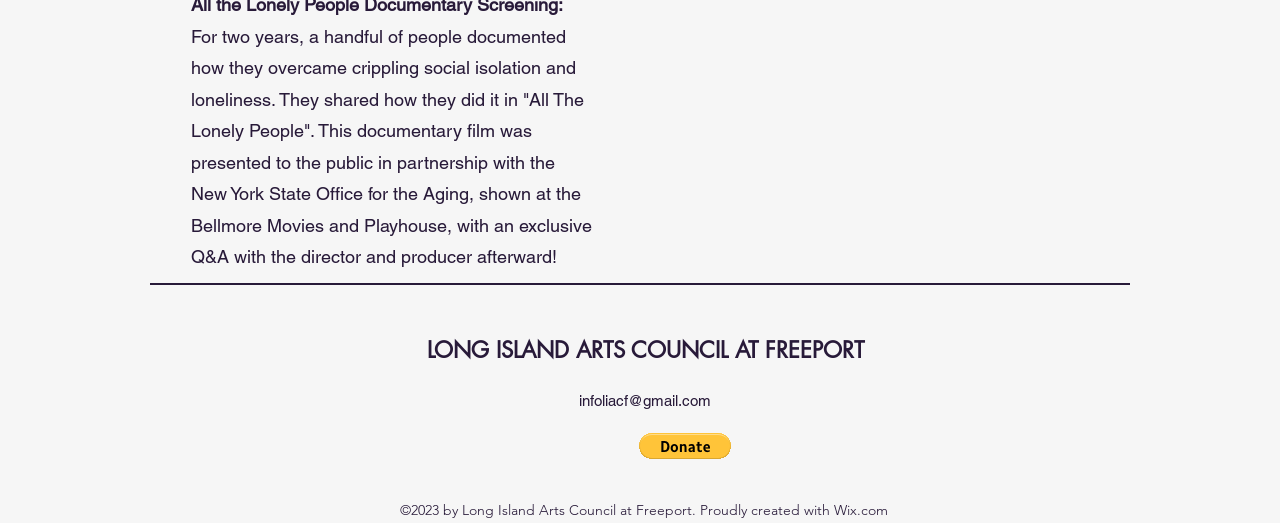Look at the image and answer the question in detail:
What is the name of the organization presenting the documentary film?

I found the answer by reading the StaticText element with the ID 404, which contains the description of the documentary film, and the organization is mentioned as 'New York State Office for the Aging'.